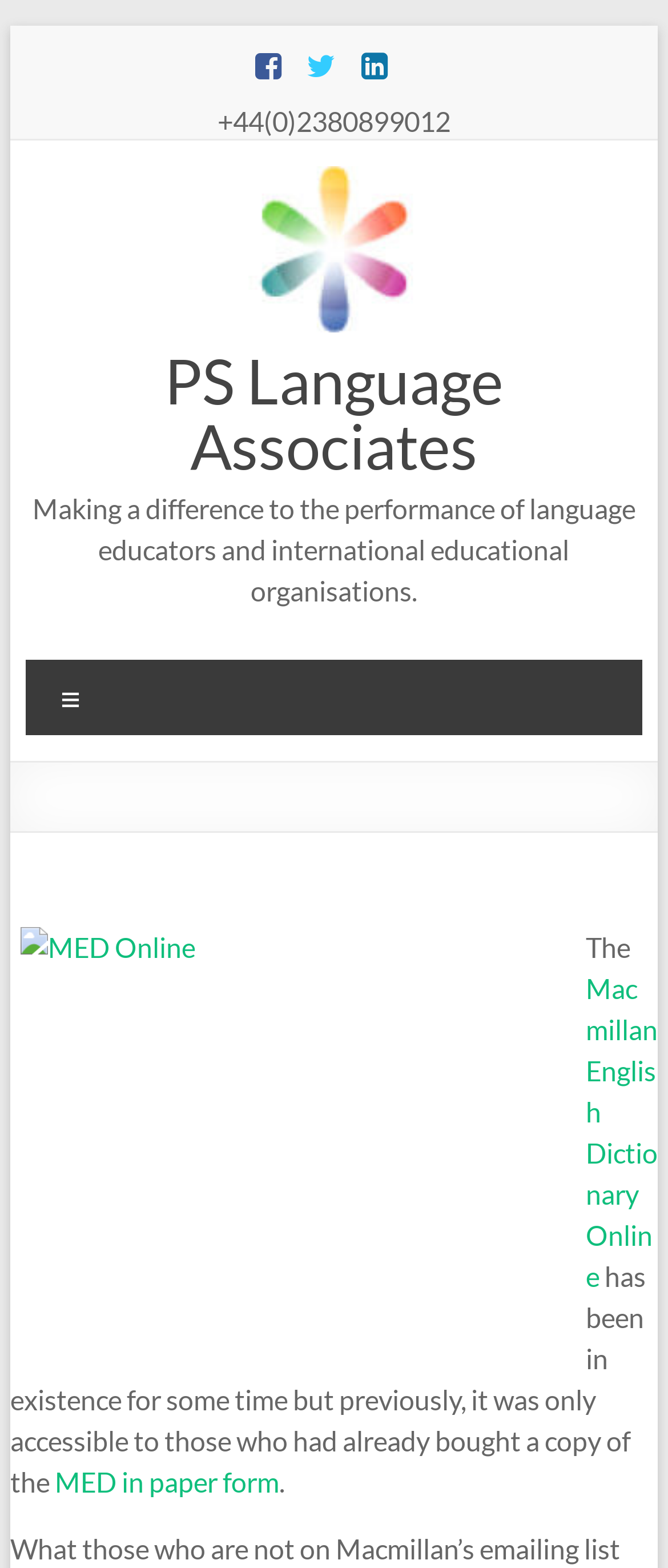What is the phone number on the webpage?
Relying on the image, give a concise answer in one word or a brief phrase.

+44(0)2380899012